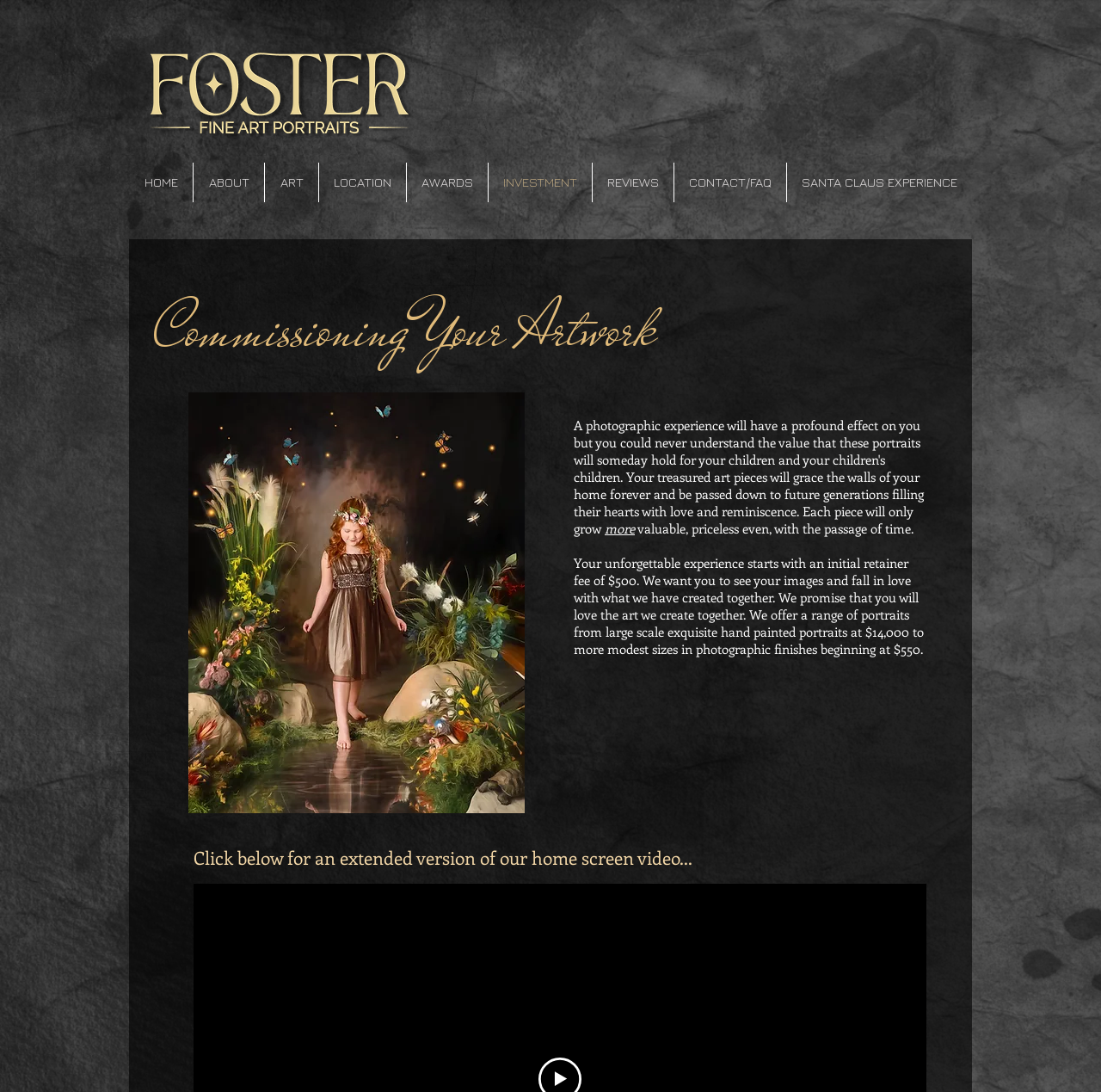Given the description: "SANTA CLAUS EXPERIENCE", determine the bounding box coordinates of the UI element. The coordinates should be formatted as four float numbers between 0 and 1, [left, top, right, bottom].

[0.715, 0.149, 0.883, 0.185]